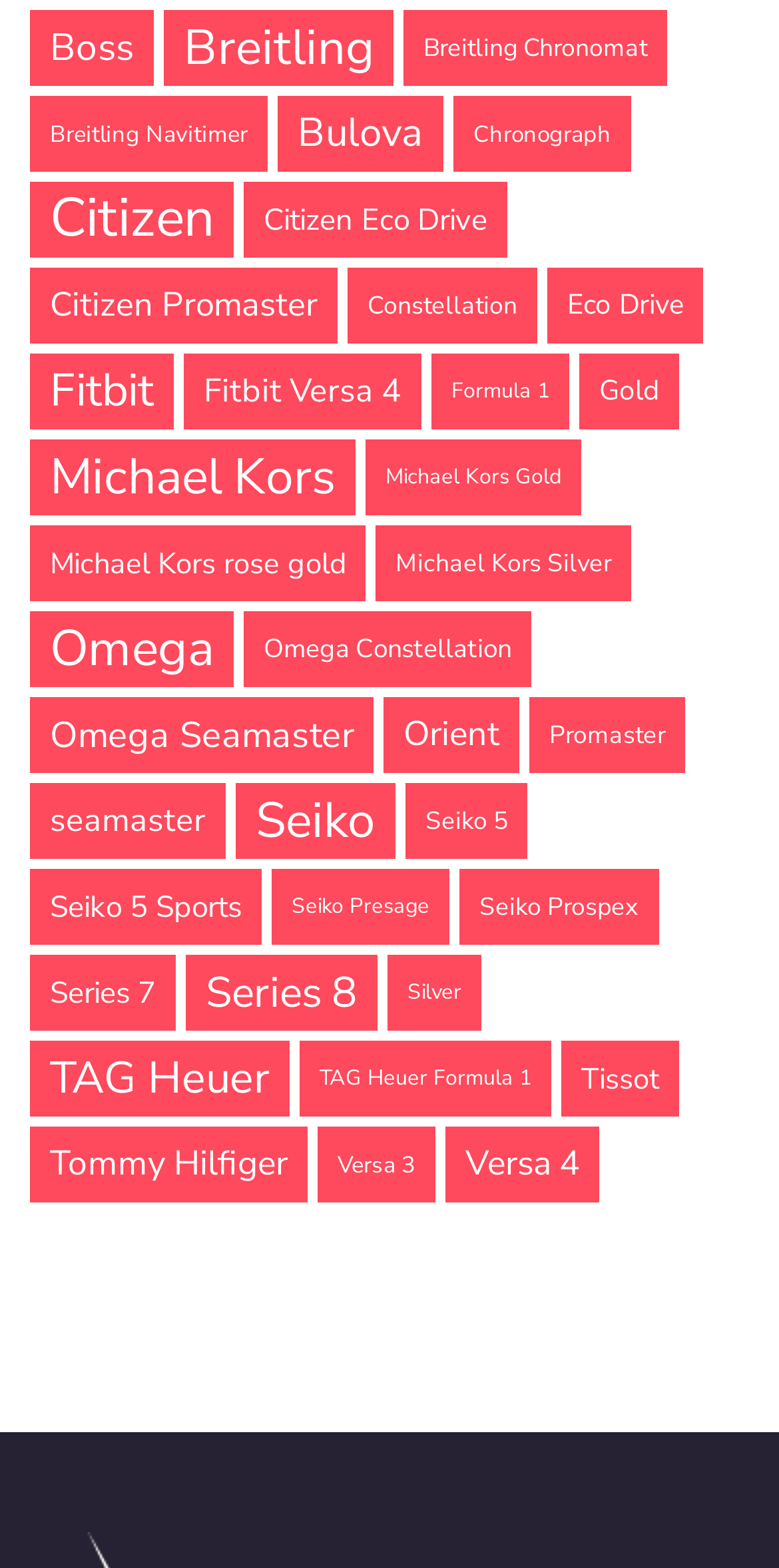What is the position of the link 'TAG Heuer'?
Provide an in-depth and detailed explanation in response to the question.

I analyzed the bounding box coordinates of the links and found that the link 'TAG Heuer' has a top coordinate of 0.664, which is near the bottom among the links.